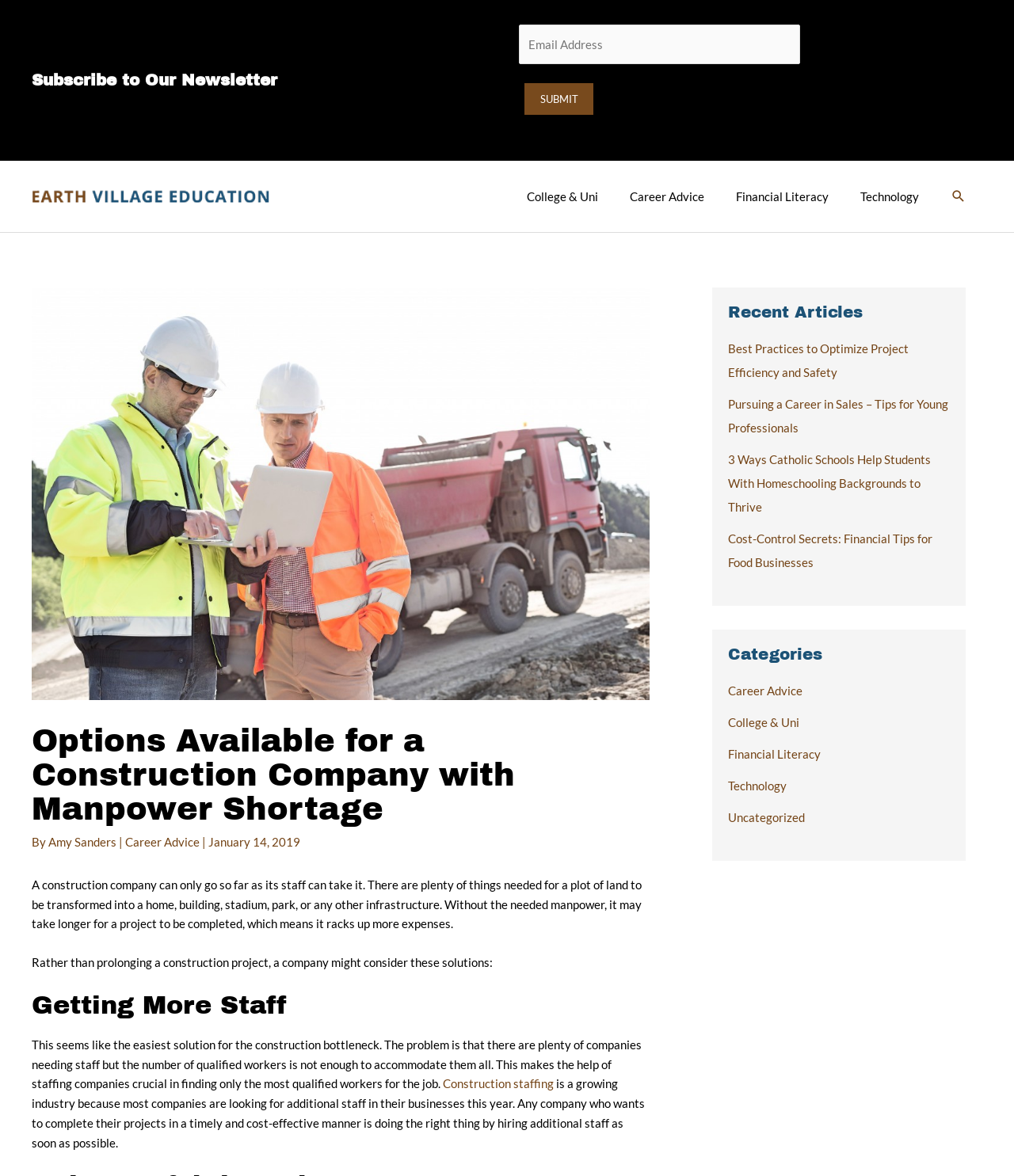What are the categories of articles available on the website?
Utilize the image to construct a detailed and well-explained answer.

The categories are listed at the bottom of the webpage, under the heading 'Categories', and they include Career Advice, College & Uni, Financial Literacy, Technology, and Uncategorized.